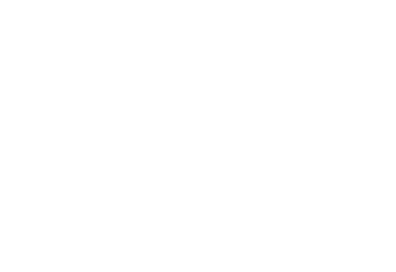What type of atmosphere does the venue aim to provide?
Give a single word or phrase answer based on the content of the image.

Enjoyment and excitement